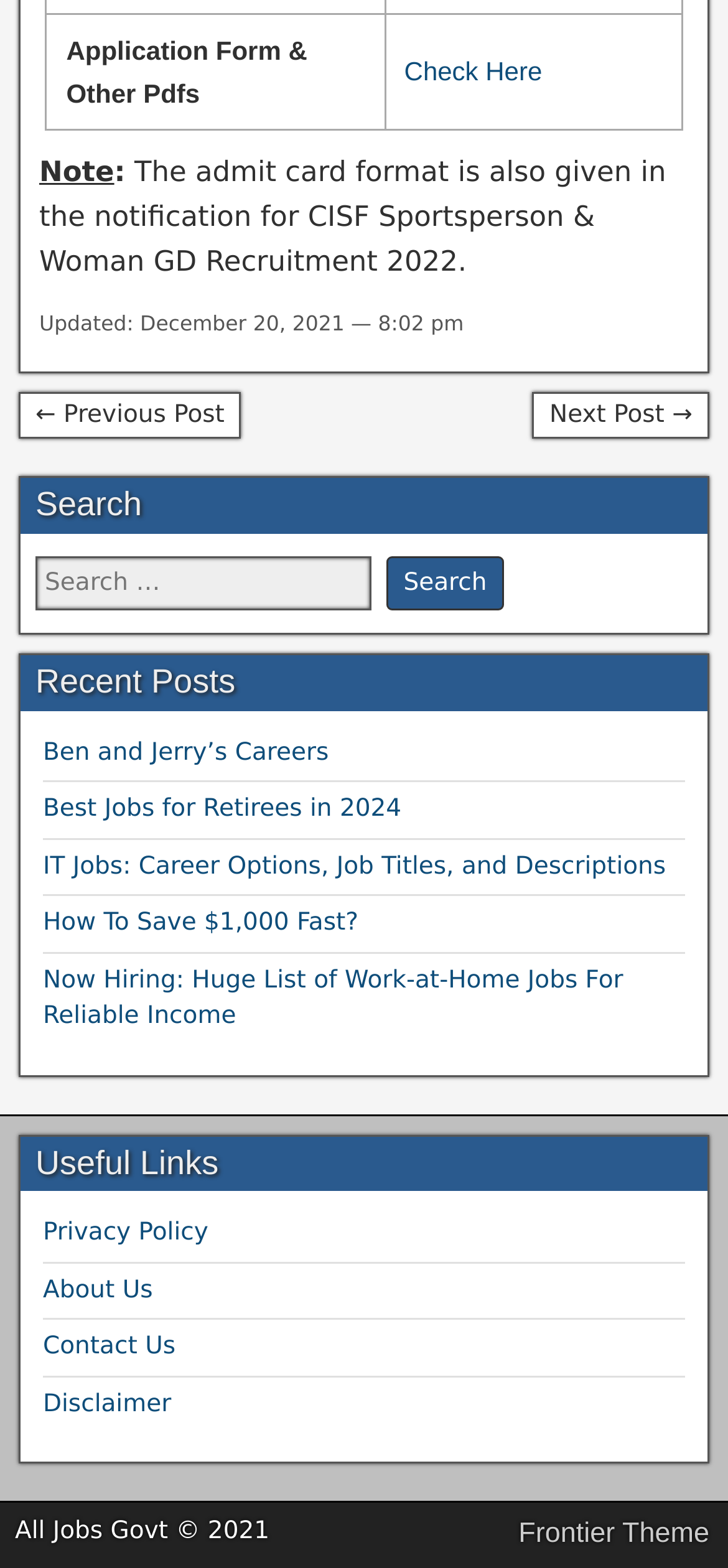From the webpage screenshot, identify the region described by Privacy Policy. Provide the bounding box coordinates as (top-left x, top-left y, bottom-right x, bottom-right y), with each value being a floating point number between 0 and 1.

[0.059, 0.778, 0.286, 0.796]